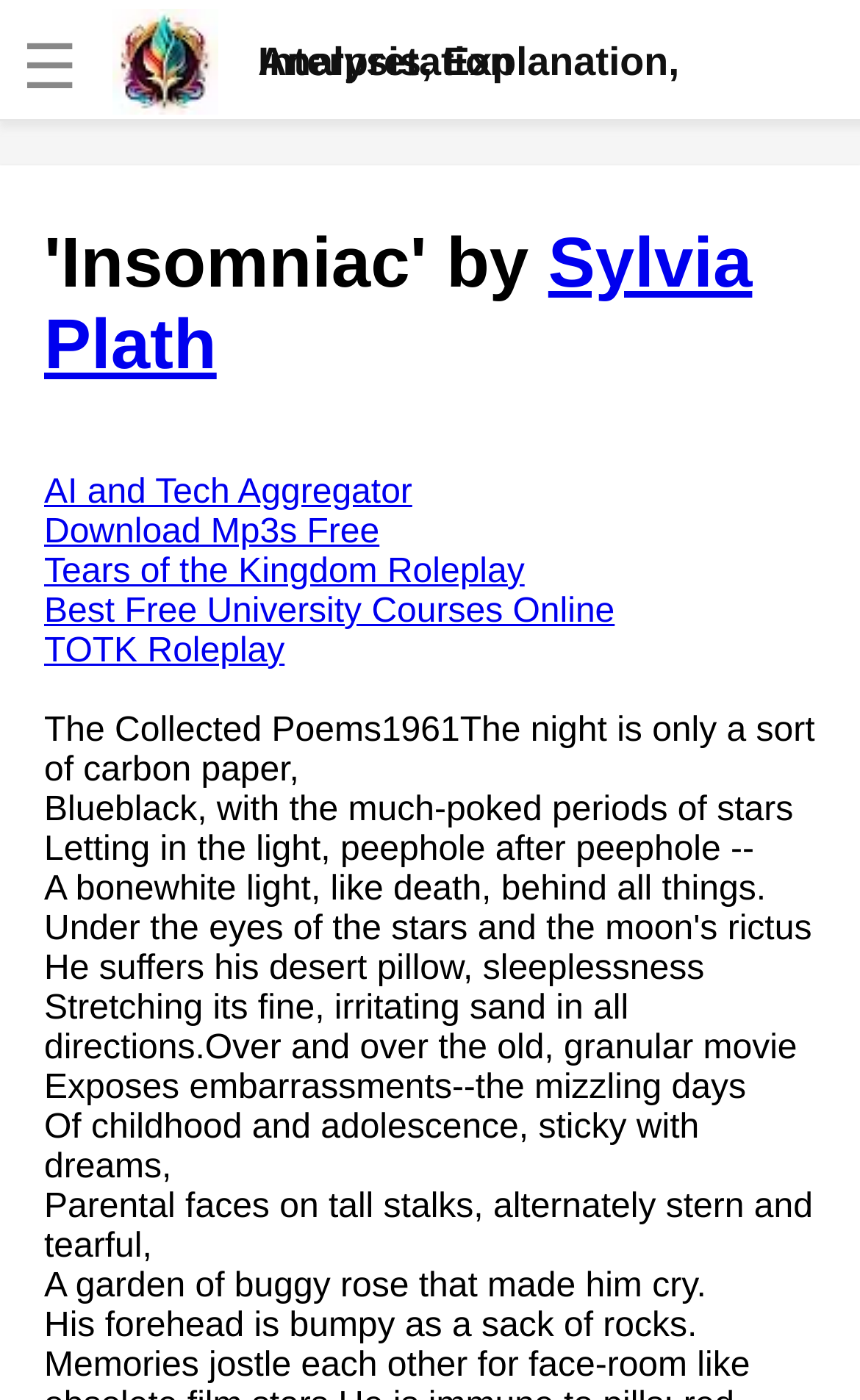Please identify the bounding box coordinates of where to click in order to follow the instruction: "Click the link to analyze 'Death is the supple Suitor' by Emily Dickinson".

[0.038, 0.364, 0.615, 0.446]